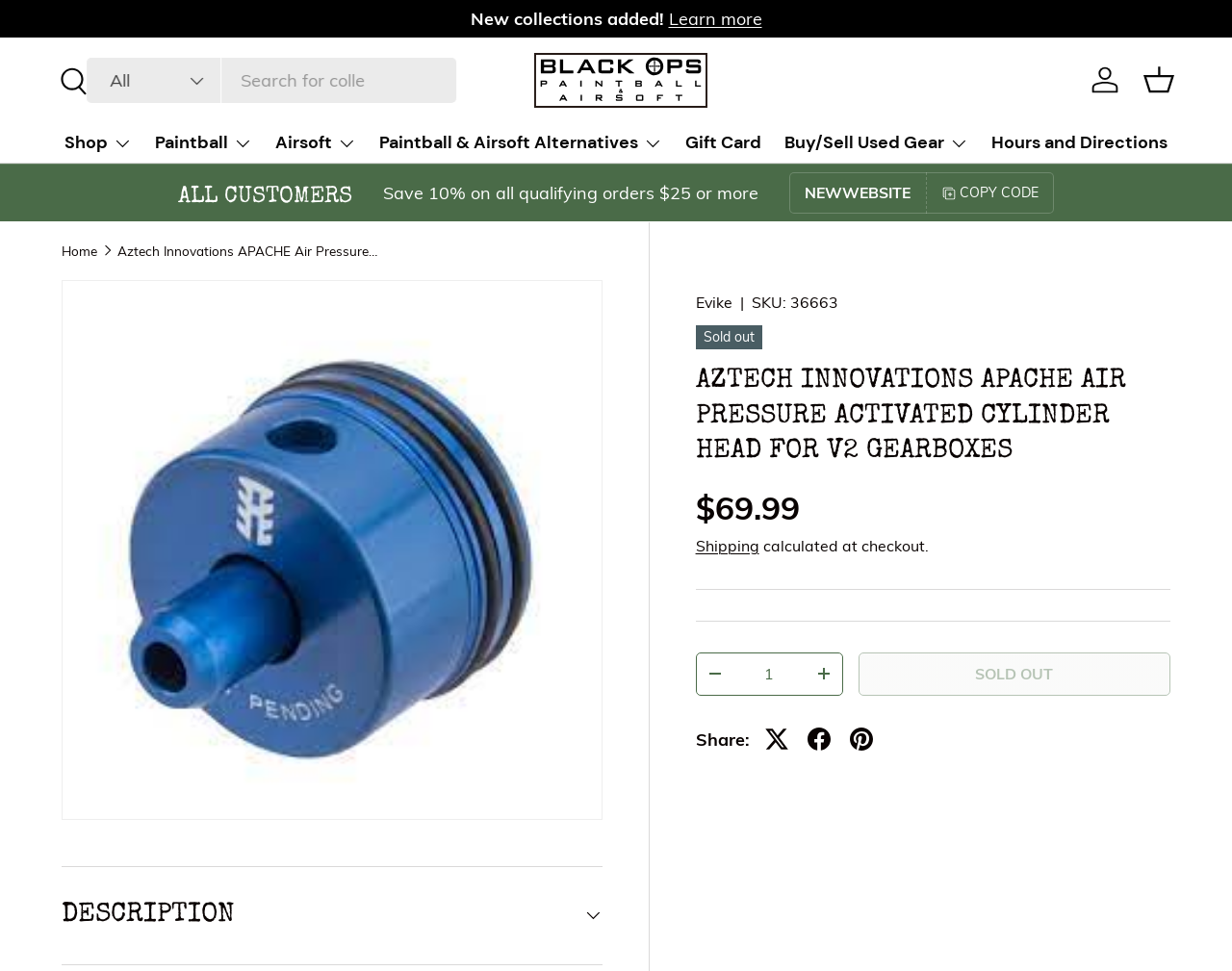Find the bounding box coordinates of the clickable element required to execute the following instruction: "Click the 'Learn more' link". Provide the coordinates as four float numbers between 0 and 1, i.e., [left, top, right, bottom].

[0.543, 0.008, 0.618, 0.031]